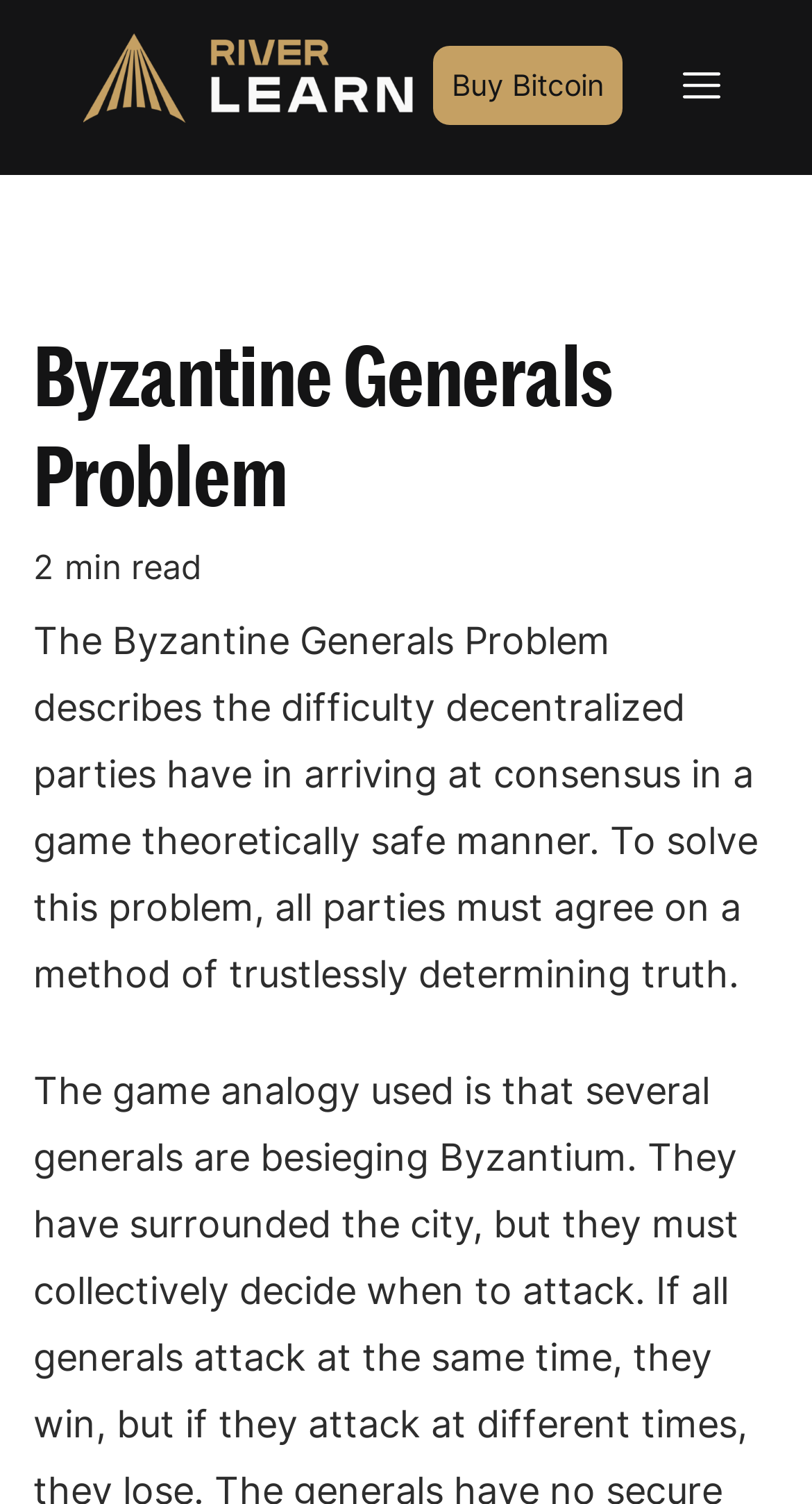Please give a concise answer to this question using a single word or phrase: 
How long does it take to read the article?

2 min